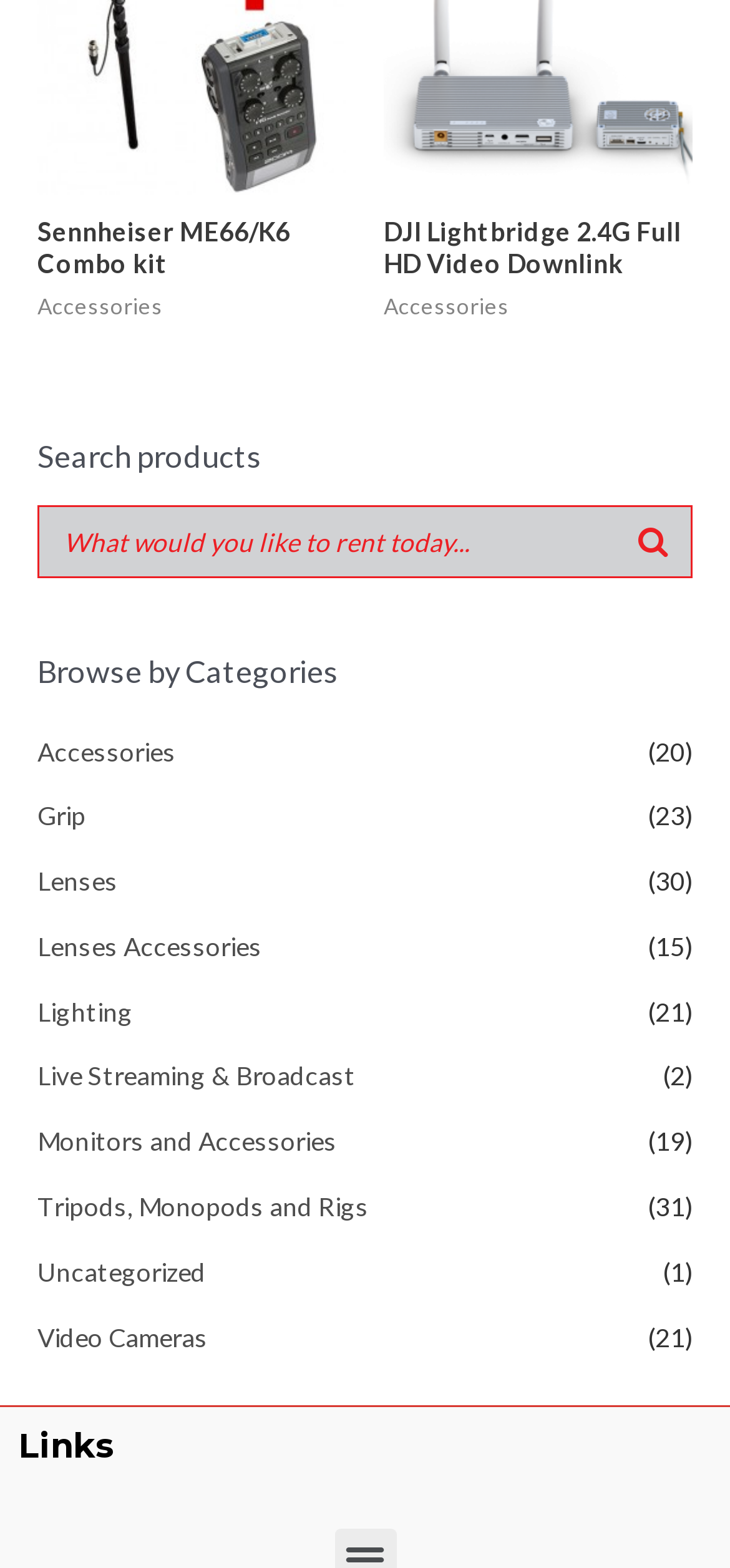Is there a category called 'Uncategorized'?
Deliver a detailed and extensive answer to the question.

I saw a link to 'Uncategorized' under the 'Browse by Categories' heading, which indicates that there is a category called 'Uncategorized'.